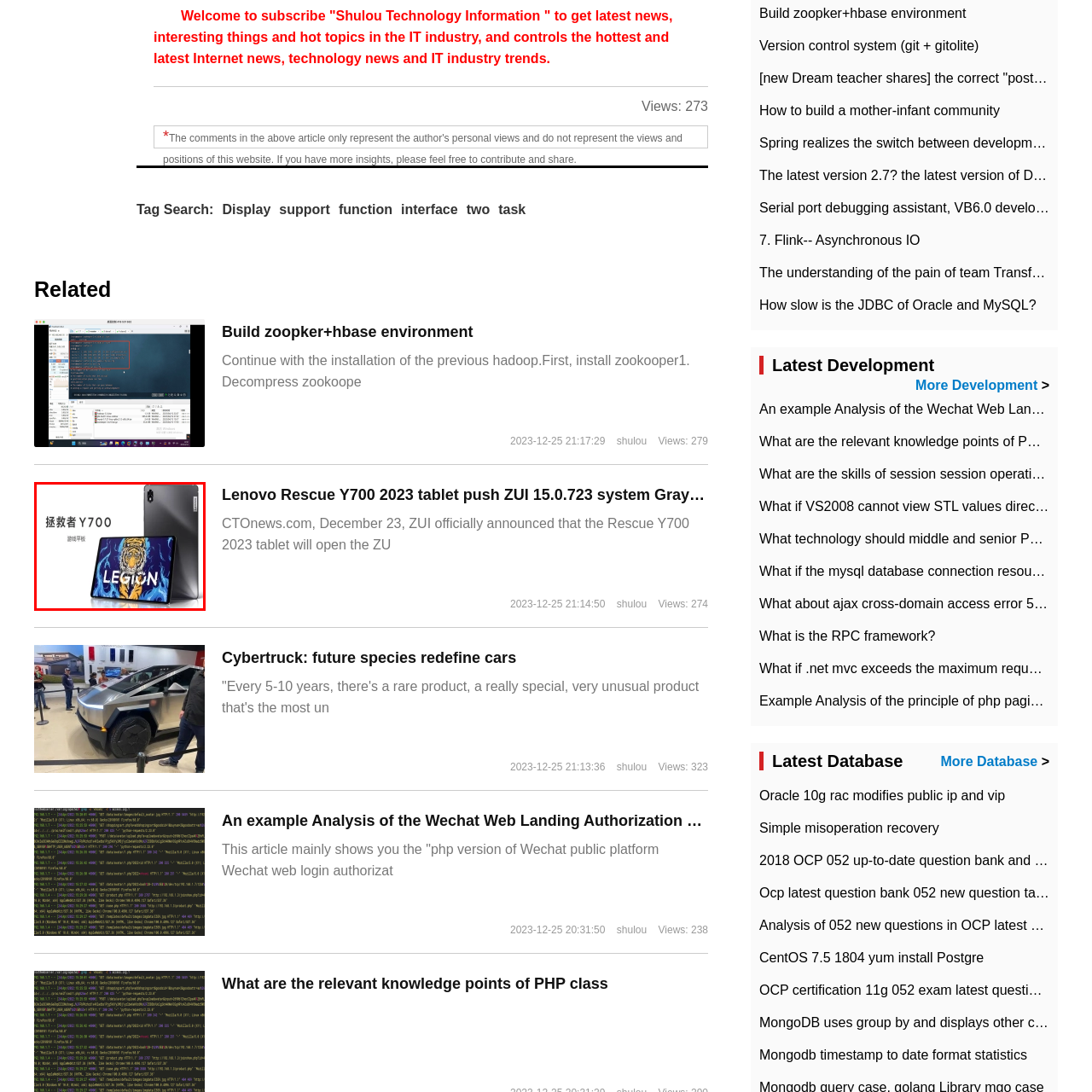What is the language of the branding text?
Look at the image enclosed by the red bounding box and give a detailed answer using the visual information available in the image.

The caption states that 'the text in the image indicates its branding in Chinese', implying that the language of the branding text is Chinese.